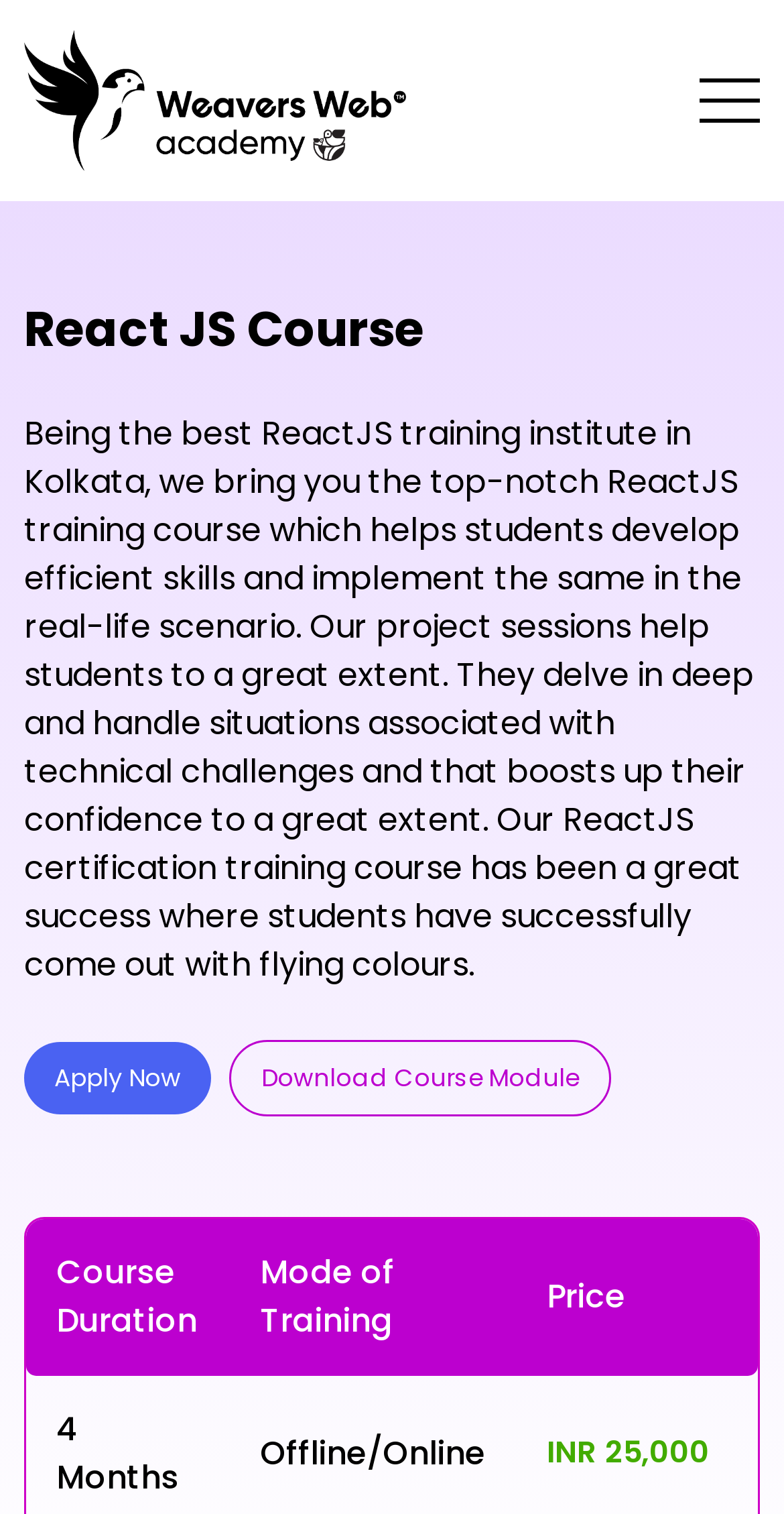Find the bounding box coordinates for the UI element that matches this description: "0.25892741462548063".

None